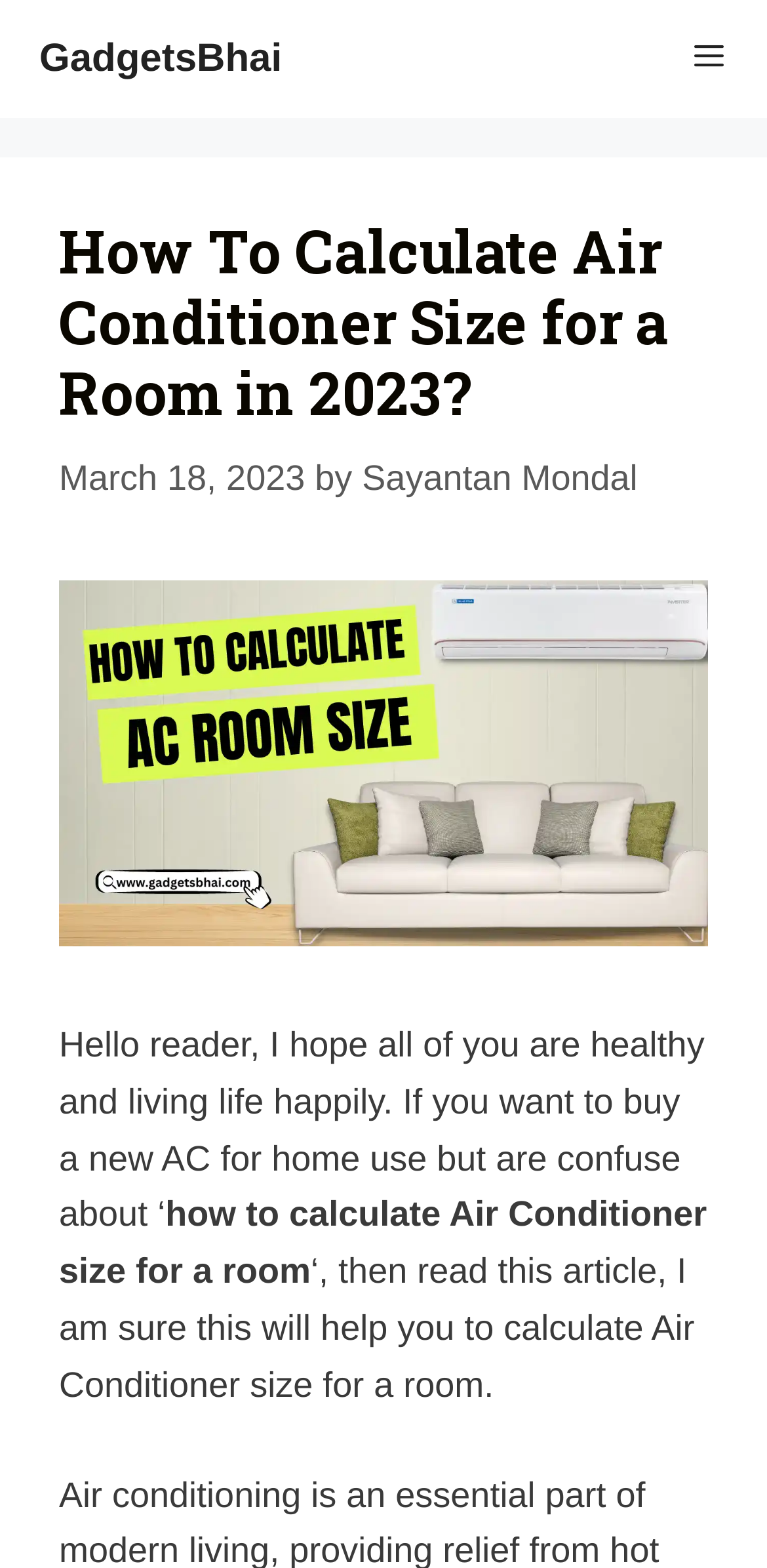Create a detailed summary of the webpage's content and design.

The webpage is about calculating air conditioner size for a room, with a focus on providing ideas and tips for readers. At the top left of the page, there is a link to the website "GadgetsBhai". Next to it, on the top right, is a button with a menu icon, which is not expanded by default.

Below the top section, there is a header area that spans most of the page's width. Within this area, there is a heading that reads "How To Calculate Air Conditioner Size for a Room in 2023?" in a prominent font size. Below the heading, there is a timestamp indicating that the article was published on March 18, 2023, followed by the author's name, "Sayantan Mondal", which is a clickable link.

To the right of the timestamp and author information, there is an image related to calculating air conditioner size for a room. Below the image, there is a block of text that introduces the article's topic, explaining that the reader will learn how to calculate air conditioner size for a room. The text is divided into three paragraphs, with the first paragraph welcoming the reader and introducing the topic, the second paragraph highlighting the main question of "how to calculate Air Conditioner size for a room", and the third paragraph encouraging the reader to continue reading the article for helpful information.